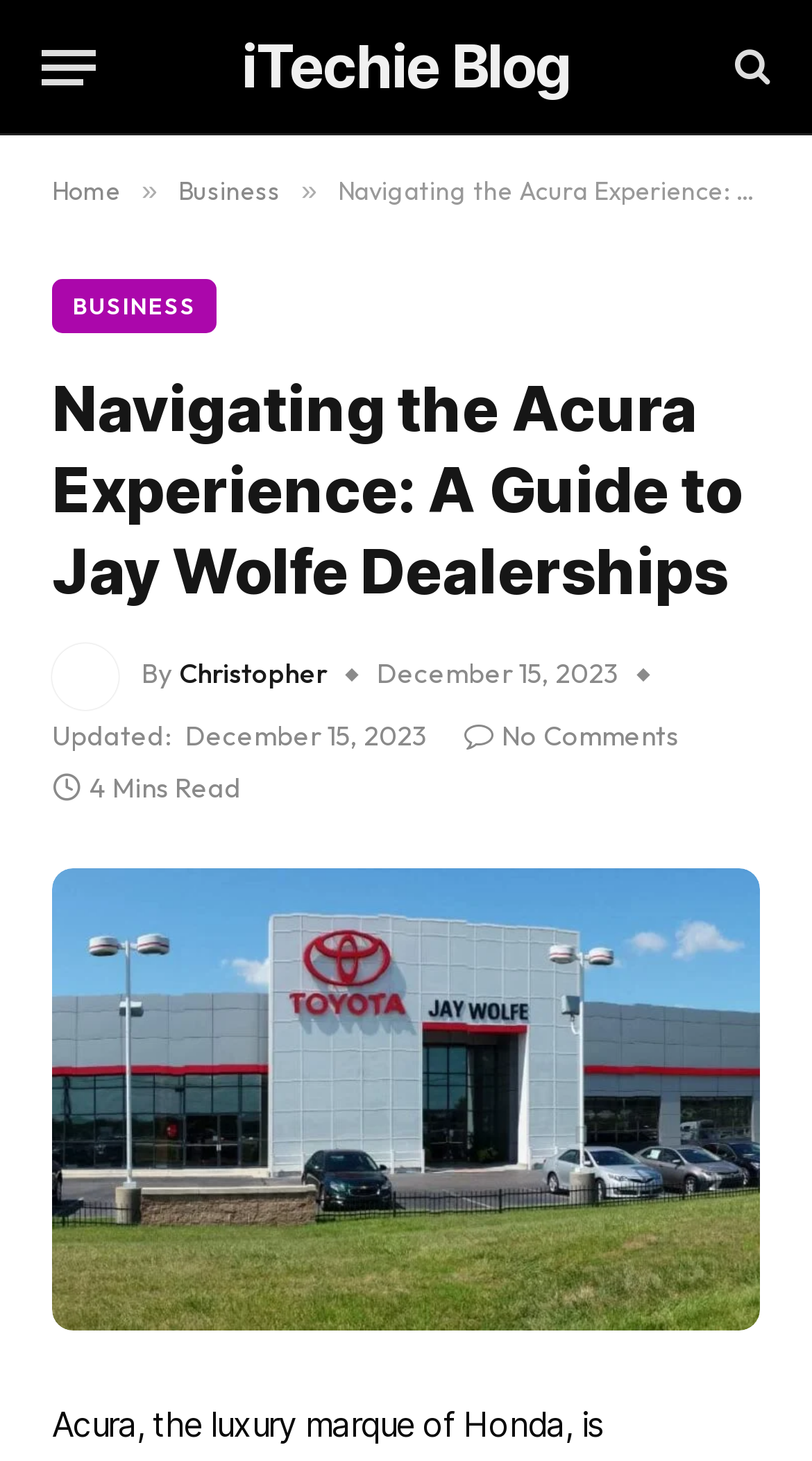How many minutes does it take to read the article?
Offer a detailed and exhaustive answer to the question.

I found a static text element with the text '4 Mins Read' and a bounding box coordinate of [0.11, 0.527, 0.297, 0.55], indicating the estimated reading time of the article.